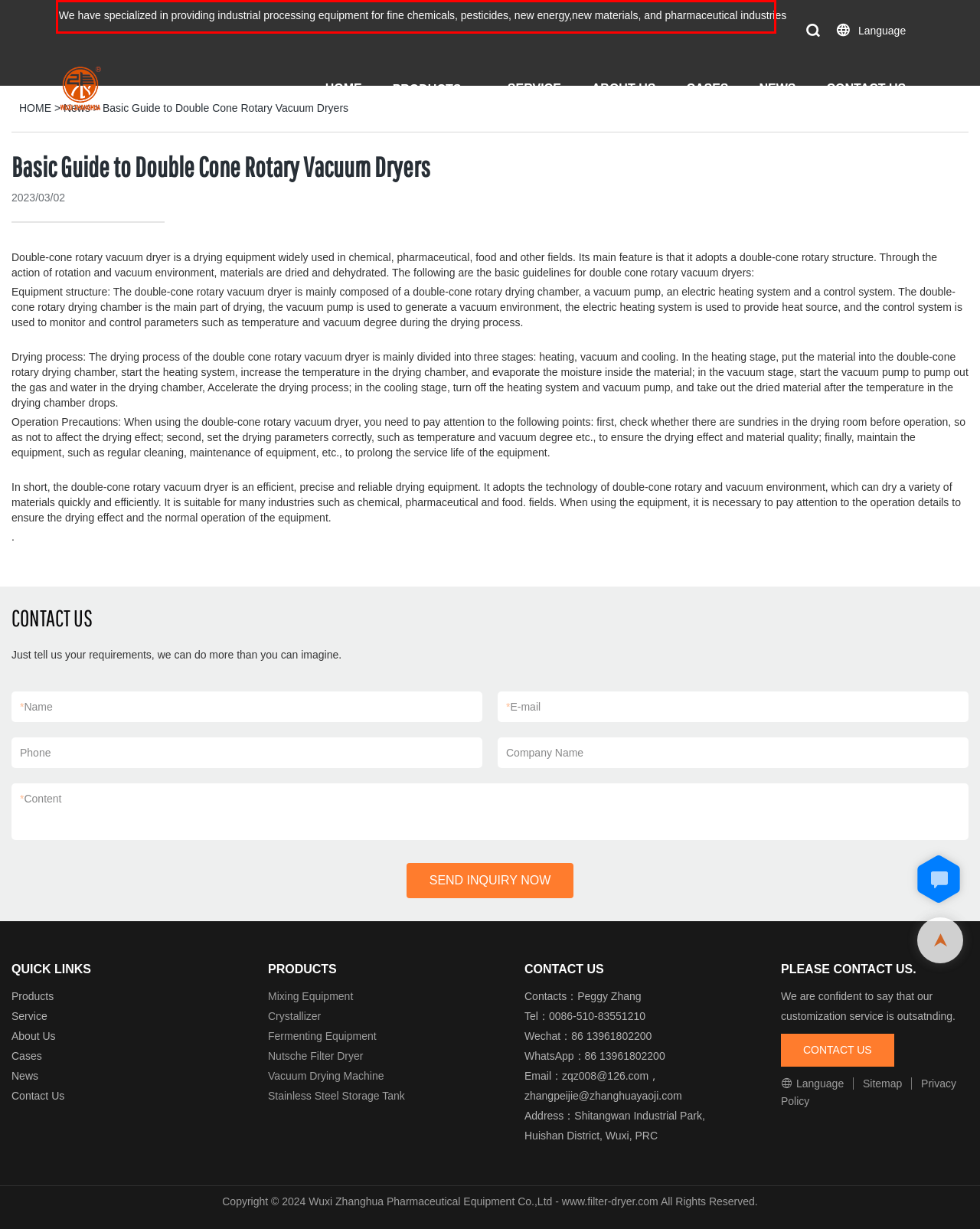Observe the screenshot of the webpage that includes a red rectangle bounding box. Conduct OCR on the content inside this red bounding box and generate the text.

We have specialized in providing industrial processing equipment for fine chemicals, pesticides, new energy,new materials, and pharmaceutical industries for more than 48 years.